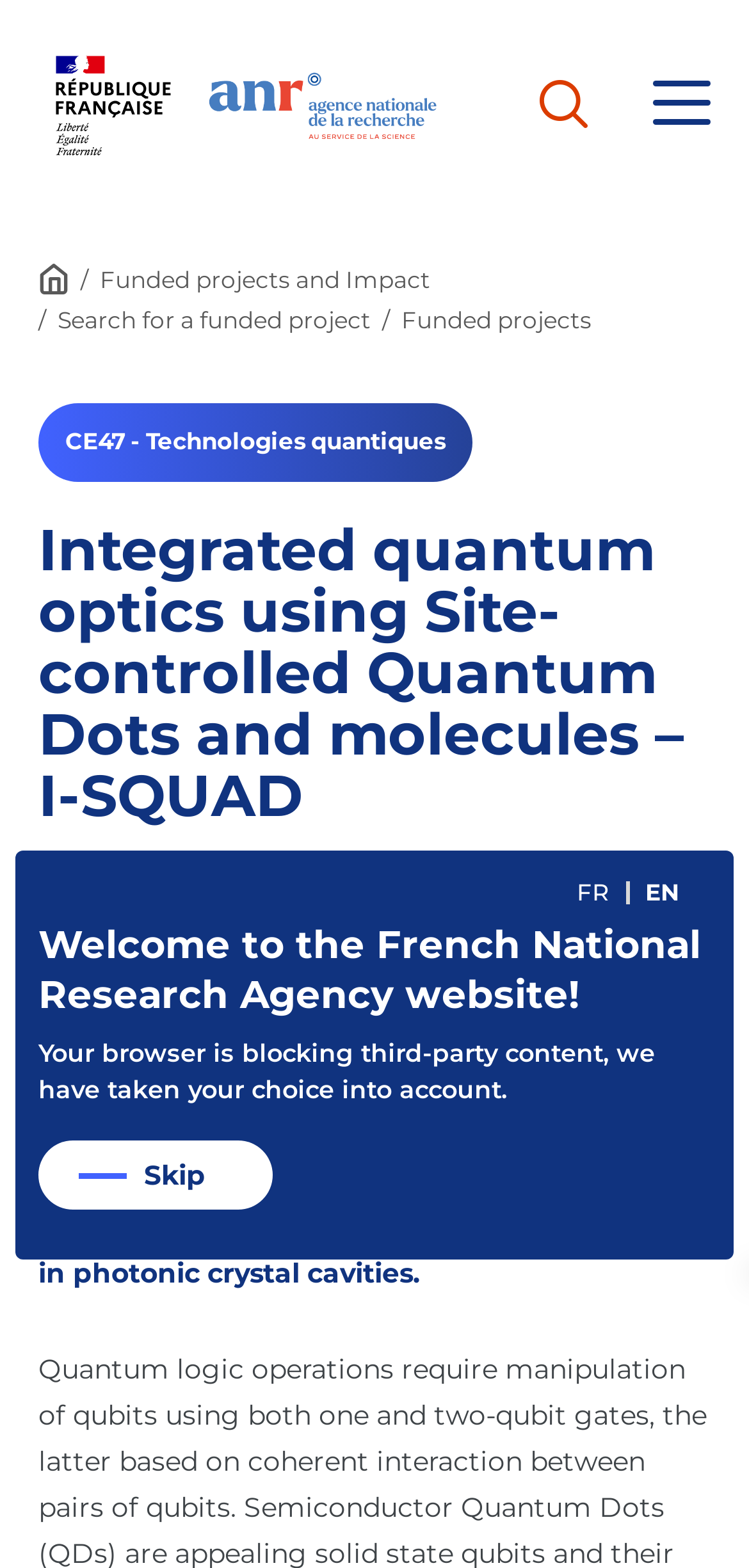Given the webpage screenshot and the description, determine the bounding box coordinates (top-left x, top-left y, bottom-right x, bottom-right y) that define the location of the UI element matching this description: EN

[0.862, 0.56, 0.908, 0.578]